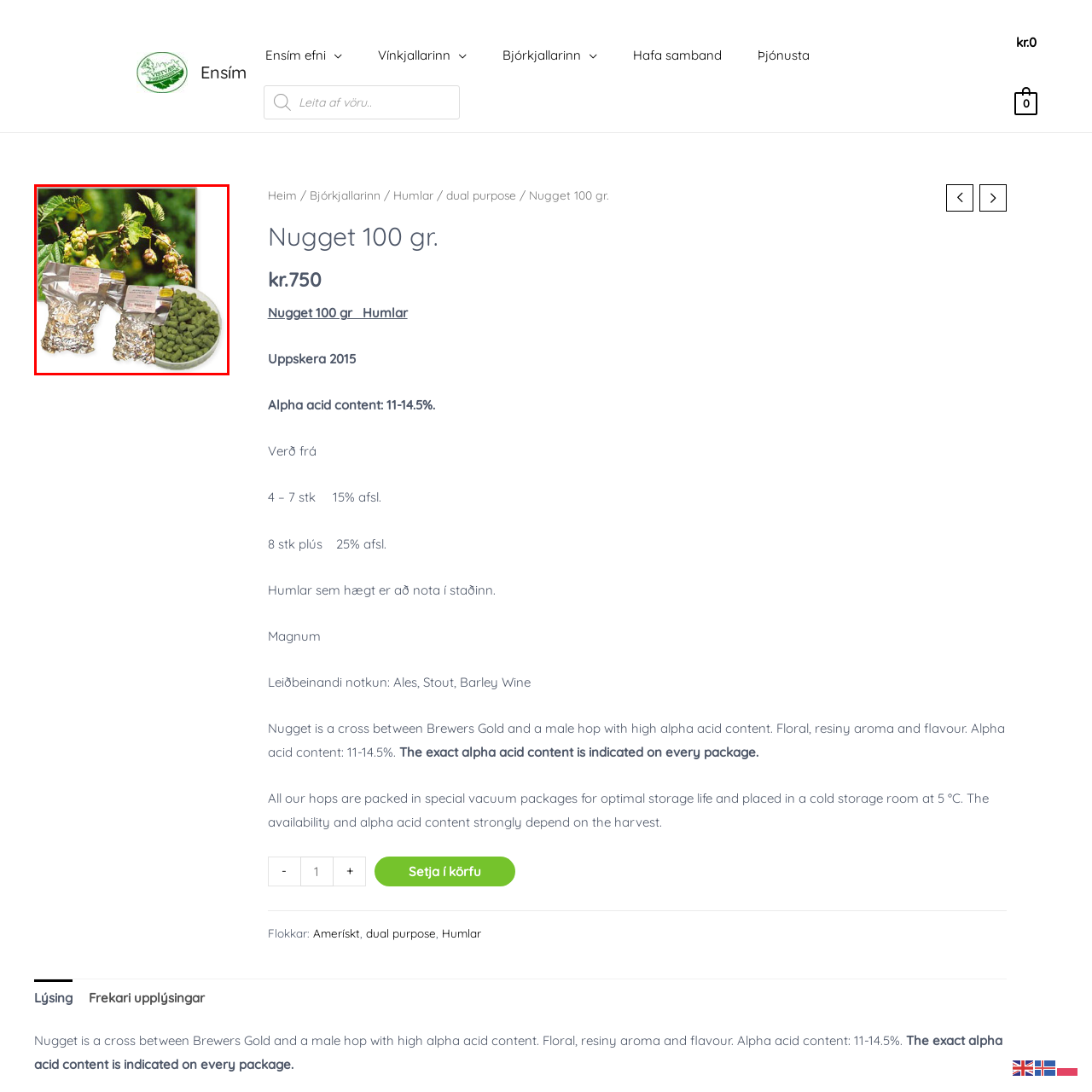Pay attention to the section of the image delineated by the white outline and provide a detailed response to the subsequent question, based on your observations: 
What is the aroma of Nugget hops?

According to the caption, Nugget hops are characterized by a floral and resiny aroma, making them a popular choice among brewers.